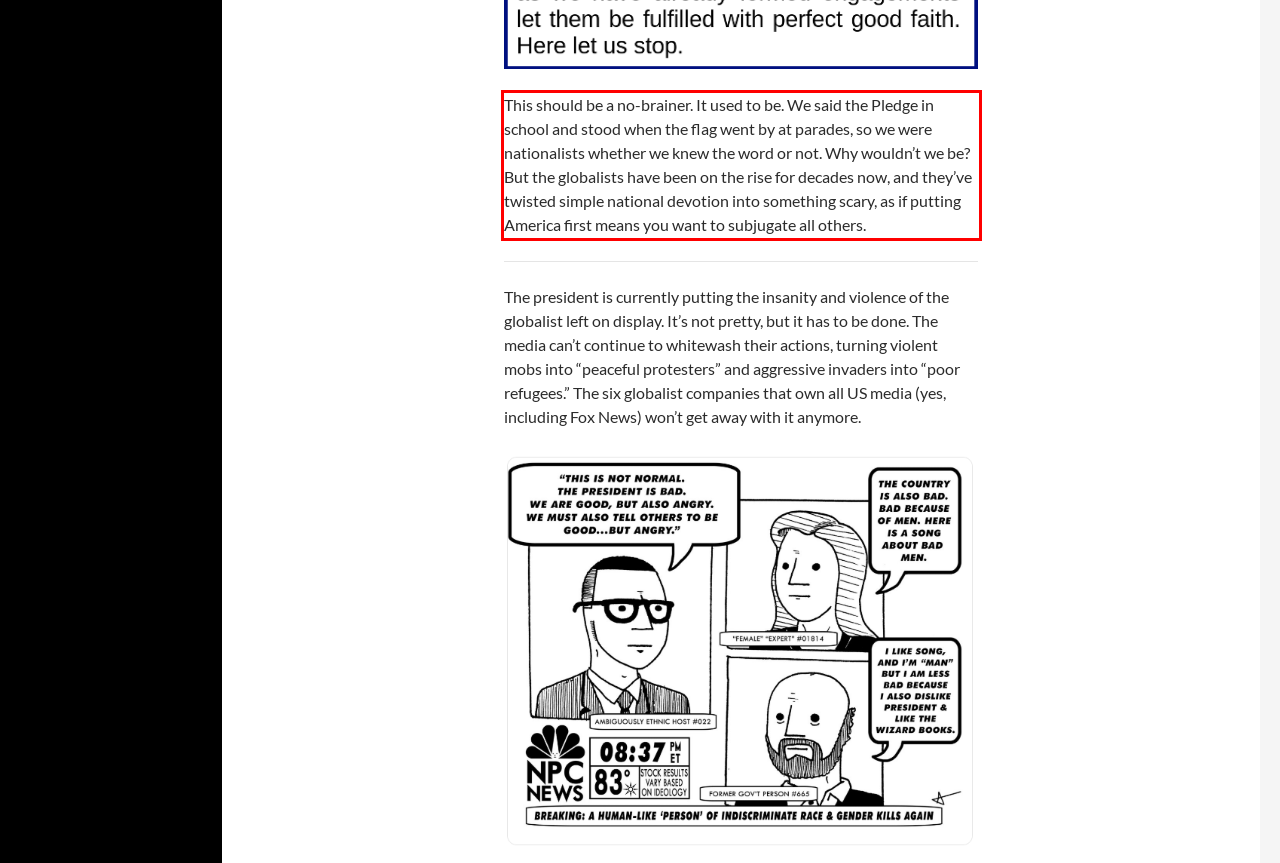Identify and transcribe the text content enclosed by the red bounding box in the given screenshot.

This should be a no-brainer. It used to be. We said the Pledge in school and stood when the flag went by at parades, so we were nationalists whether we knew the word or not. Why wouldn’t we be? But the globalists have been on the rise for decades now, and they’ve twisted simple national devotion into something scary, as if putting America first means you want to subjugate all others.